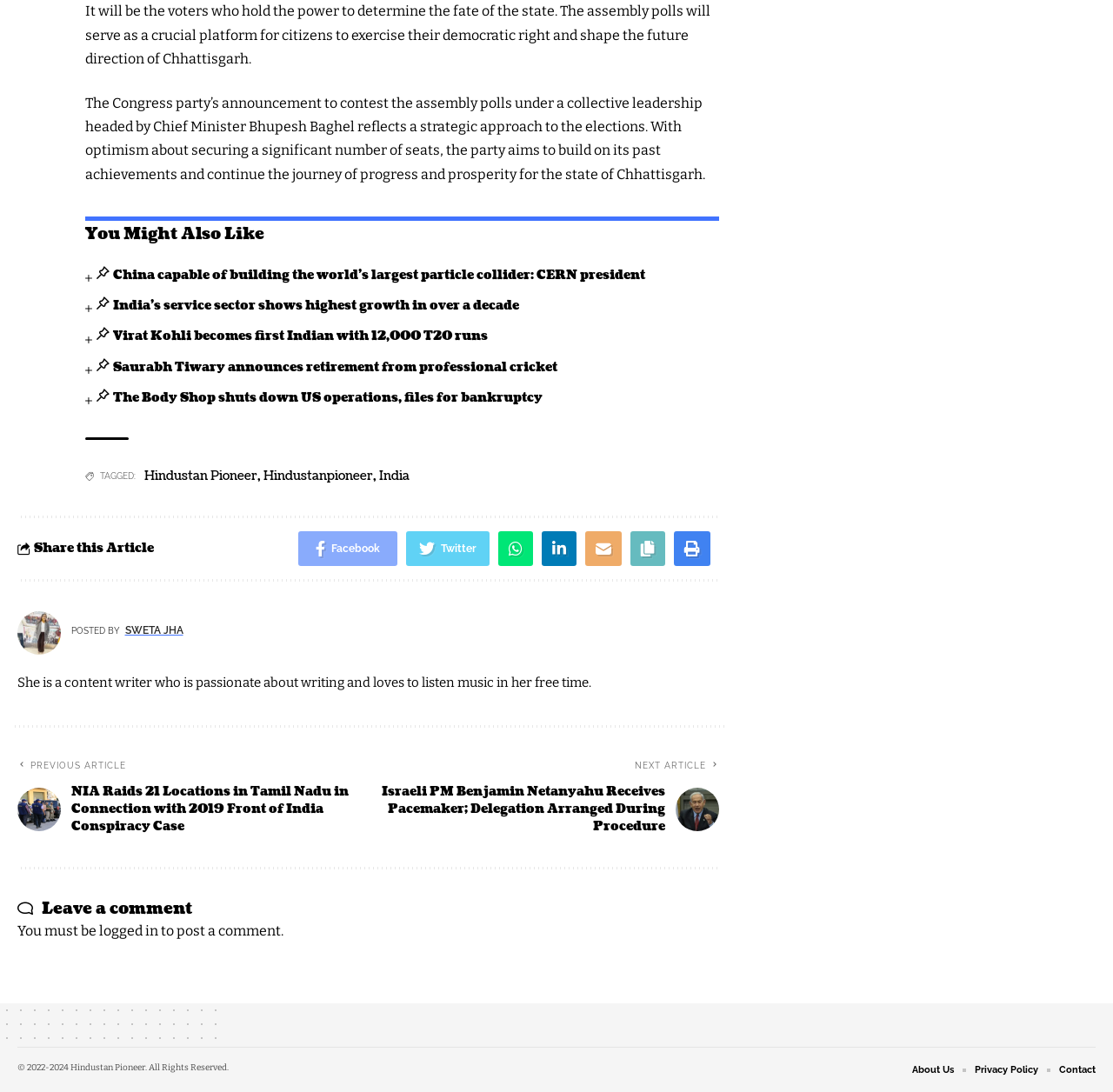By analyzing the image, answer the following question with a detailed response: What is the name of the party mentioned in the article?

The name of the party mentioned in the article is the Congress party, which is mentioned in the second paragraph as contesting the assembly polls under a collective leadership headed by Chief Minister Bhupesh Baghel.